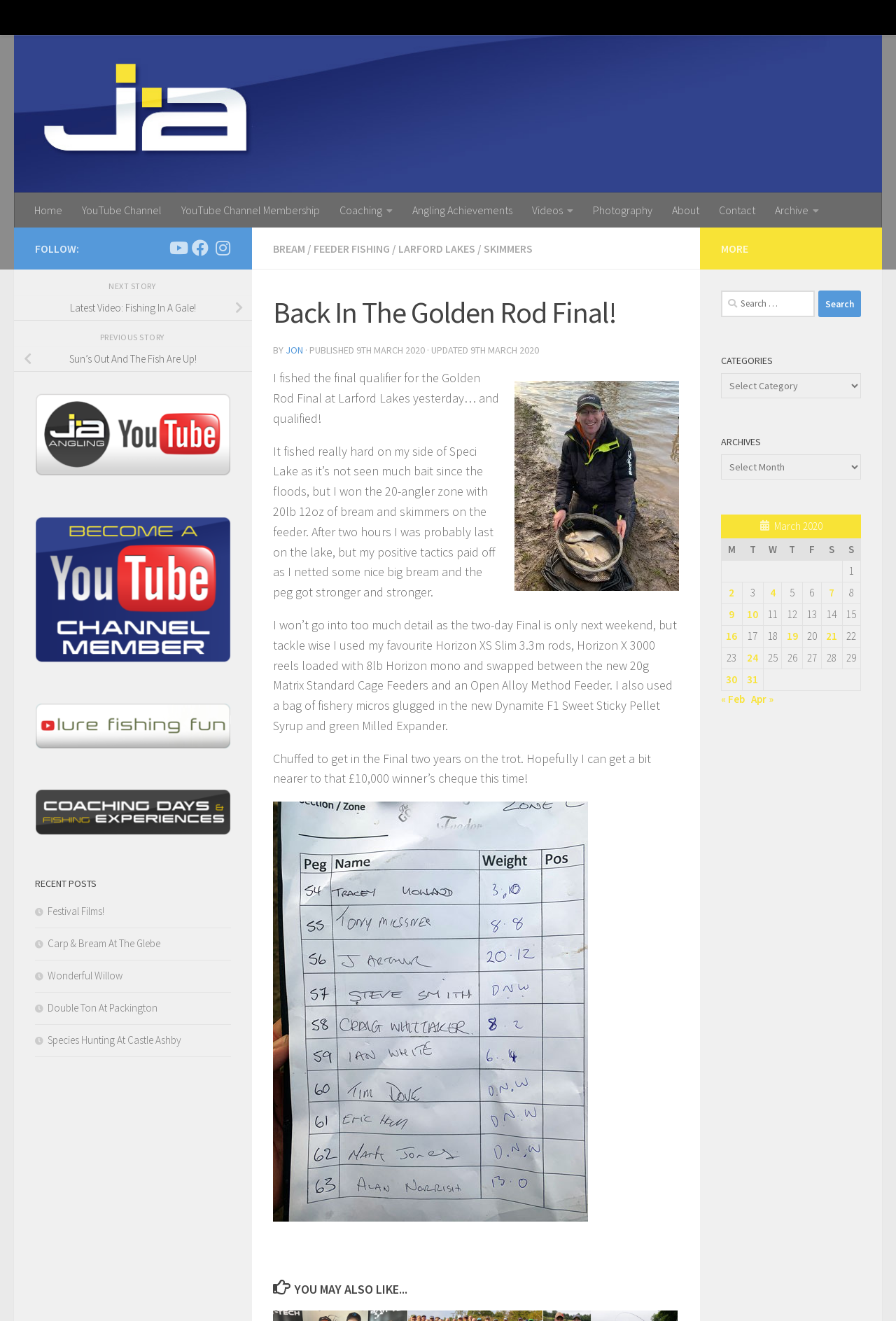Please mark the bounding box coordinates of the area that should be clicked to carry out the instruction: "View the latest video 'Fishing In A Gale!' ".

[0.016, 0.223, 0.281, 0.243]